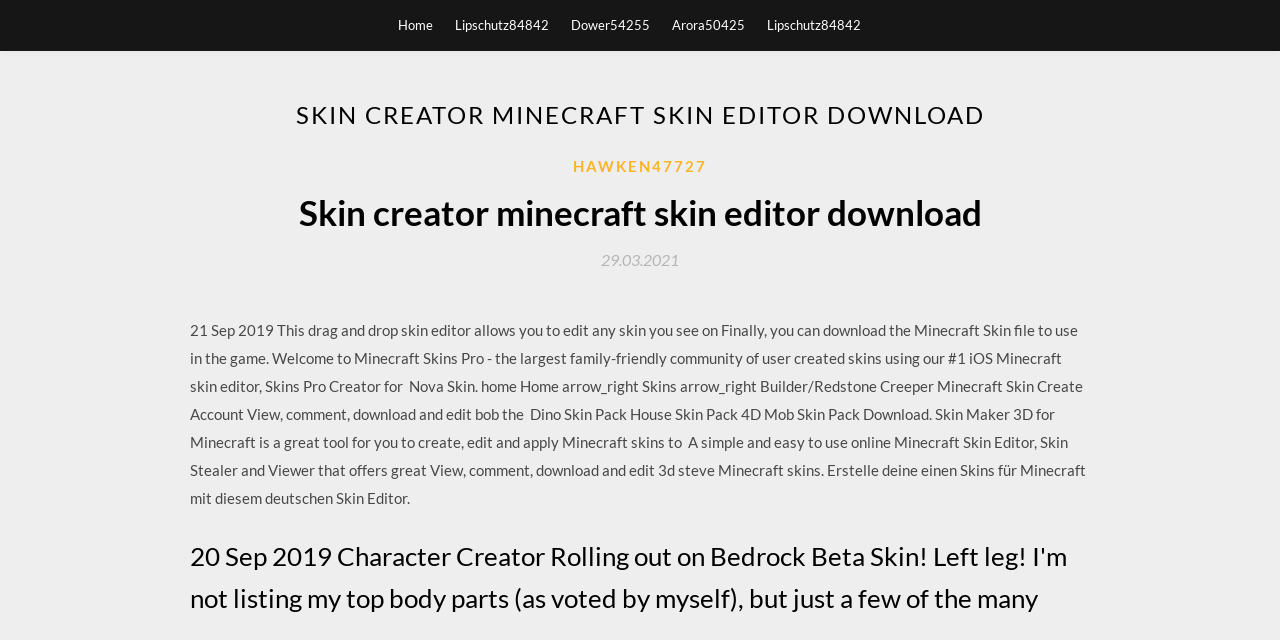Create a detailed summary of all the visual and textual information on the webpage.

The webpage is about Skin Creator, a Minecraft skin editor. At the top, there are five links: "Home", "Lipschutz84842", "Dower54255", "Arora50425", and another "Lipschutz84842". Below these links, there is a large header that reads "SKIN CREATOR MINECRAFT SKIN EDITOR DOWNLOAD". 

Underneath the header, there is a section with a link "HAWKEN47727" and a heading that repeats the title "Skin creator minecraft skin editor download". Next to the heading, there is a link with a date "29.03.2021". 

The main content of the webpage is a long paragraph of text that describes the features of the skin editor. It explains that the editor allows users to edit any skin they see and download the Minecraft Skin file to use in the game. The text also mentions that the webpage is part of a larger community of user-created skins and provides links to other skin editors and creators.

Further down, there is another heading that reads "20 Sep 2019 Character Creator Rolling out on Bedrock Beta Skin! Left leg!". This section appears to be a blog post or news article about a specific update to the skin editor.